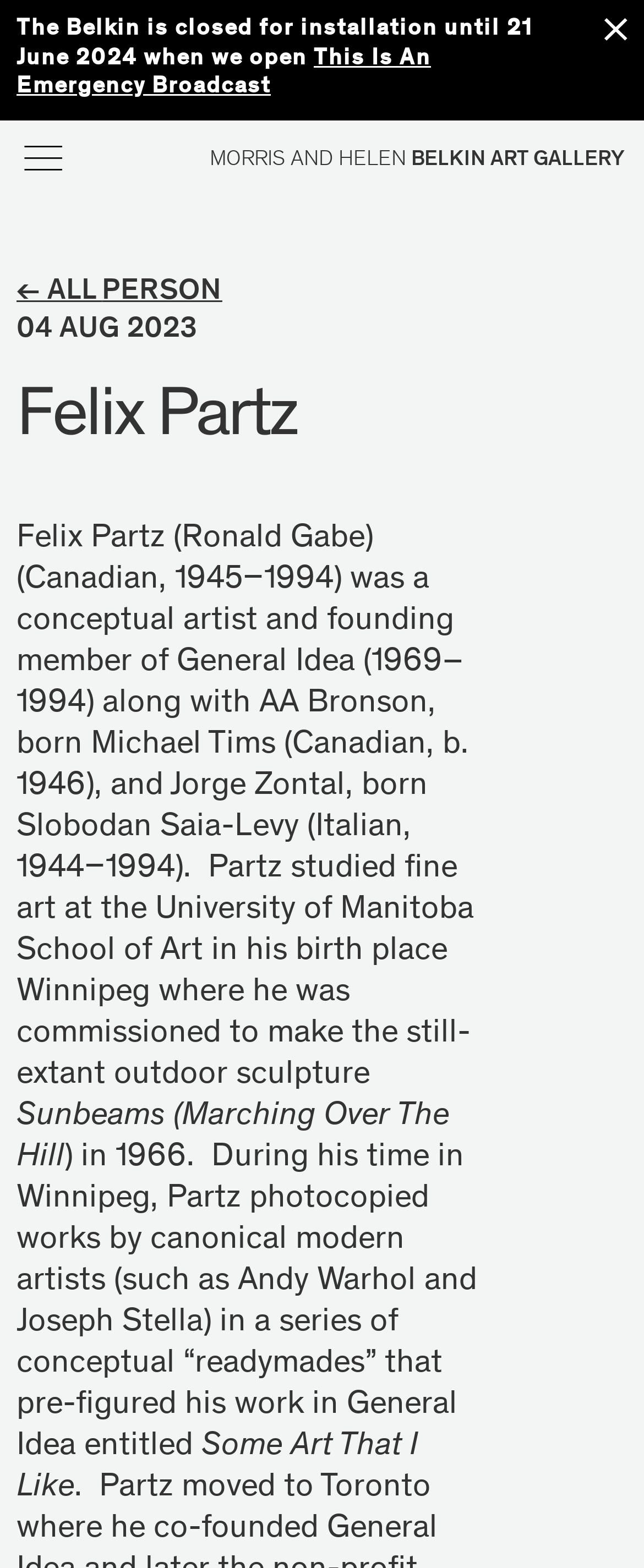Describe every aspect of the webpage in a detailed manner.

The webpage is about Felix Partz, a Canadian conceptual artist and founding member of General Idea. At the top, there is a notice stating that the Belkin is closed for installation until June 21, 2024, when it will reopen. Below this notice, there is a link titled "This Is An Emergency Broadcast". 

To the right of the notice, there is a larger link with the title "MORRIS AND HELEN BELKIN ART GALLERY". Below this link, there is a small non-descriptive text element. 

Further down, there are several headings and links. On the left side, there is a heading "← ALL PERSON" with a link of the same title. Below this, there is a heading with the date "04 AUG 2023". 

The main content of the webpage starts with a heading "Felix Partz", followed by a paragraph of text describing Partz's life and career. The text is divided into several sections, each describing a different aspect of Partz's work, including his studies, his outdoor sculpture "Sunbeams (Marching Over The Hill", and his conceptual "readymades" series.